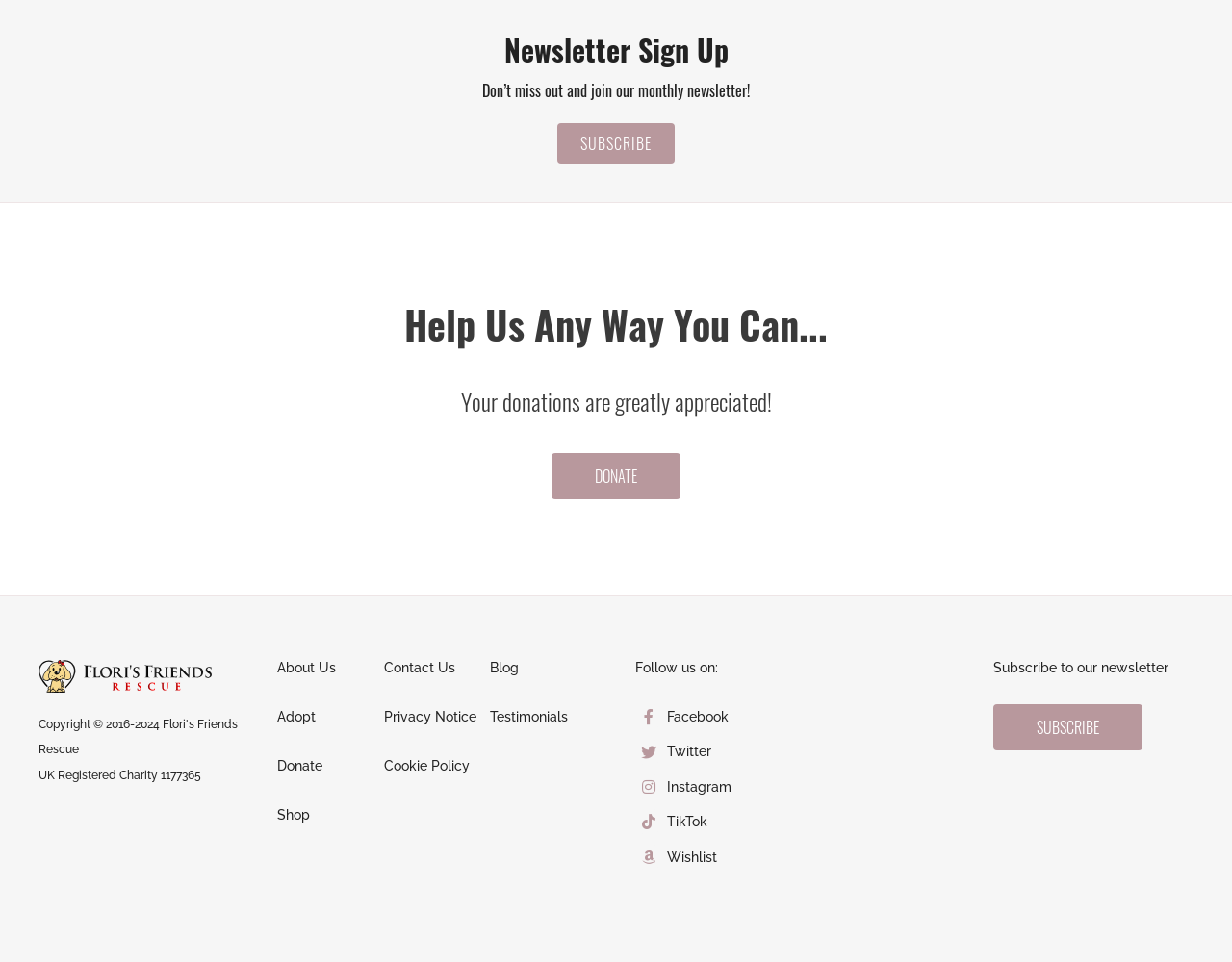Extract the bounding box coordinates for the described element: "Facebook". The coordinates should be represented as four float numbers between 0 and 1: [left, top, right, bottom].

[0.541, 0.732, 0.591, 0.758]